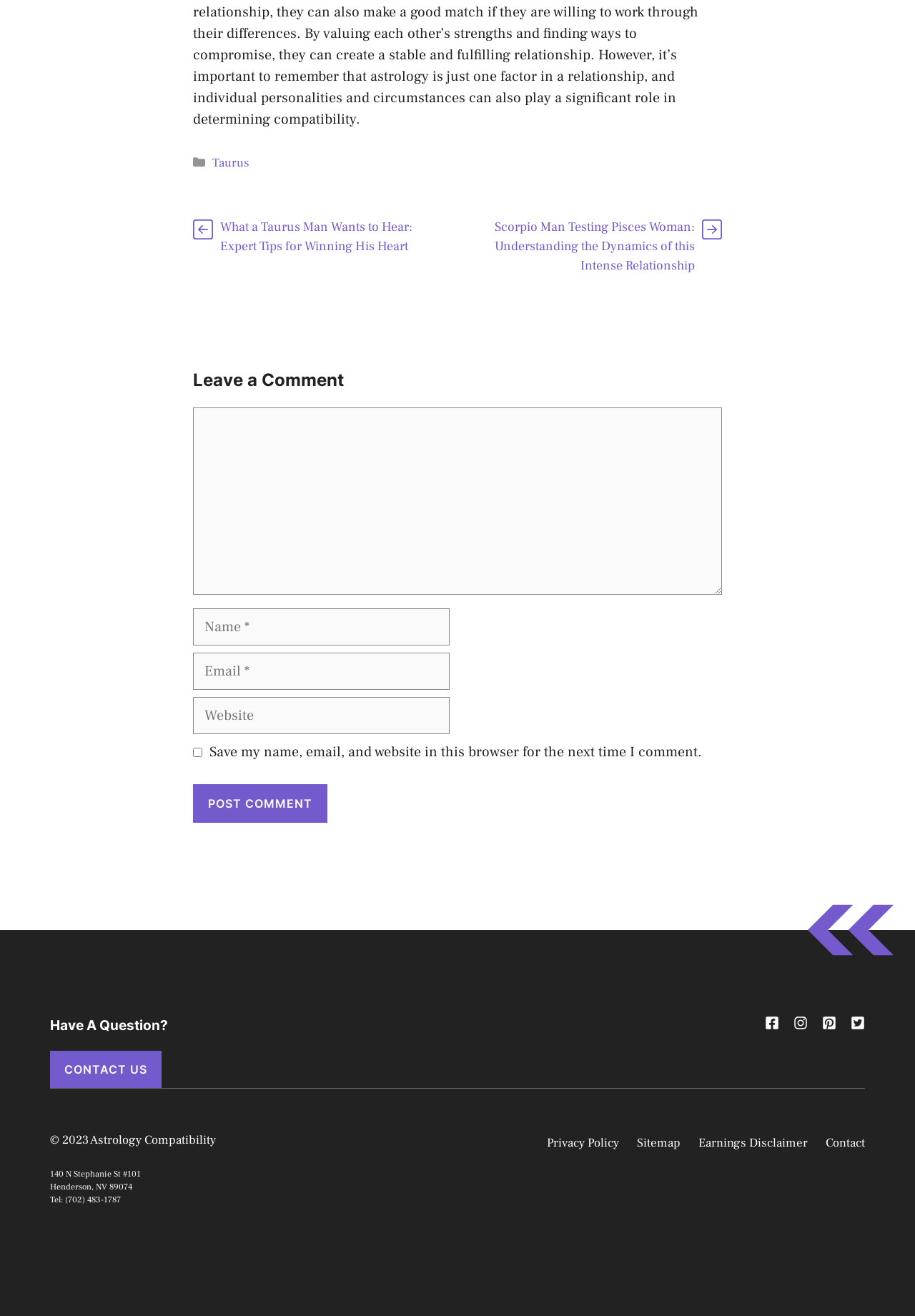Find and specify the bounding box coordinates that correspond to the clickable region for the instruction: "Enter your comment in the 'Comment' textbox".

[0.211, 0.31, 0.789, 0.452]